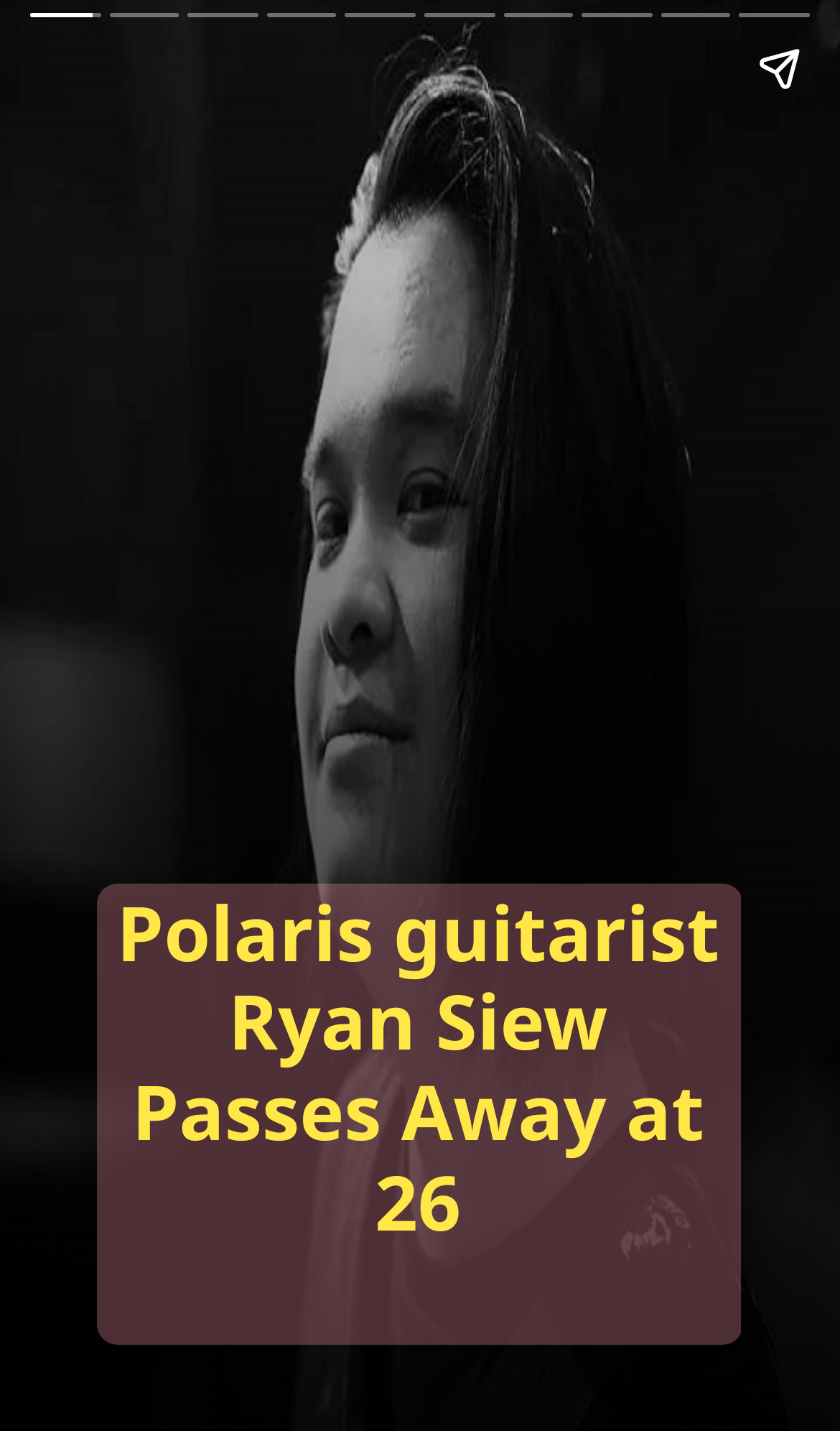Extract the primary heading text from the webpage.

Polaris guitarist Ryan Siew Passes Away at 26